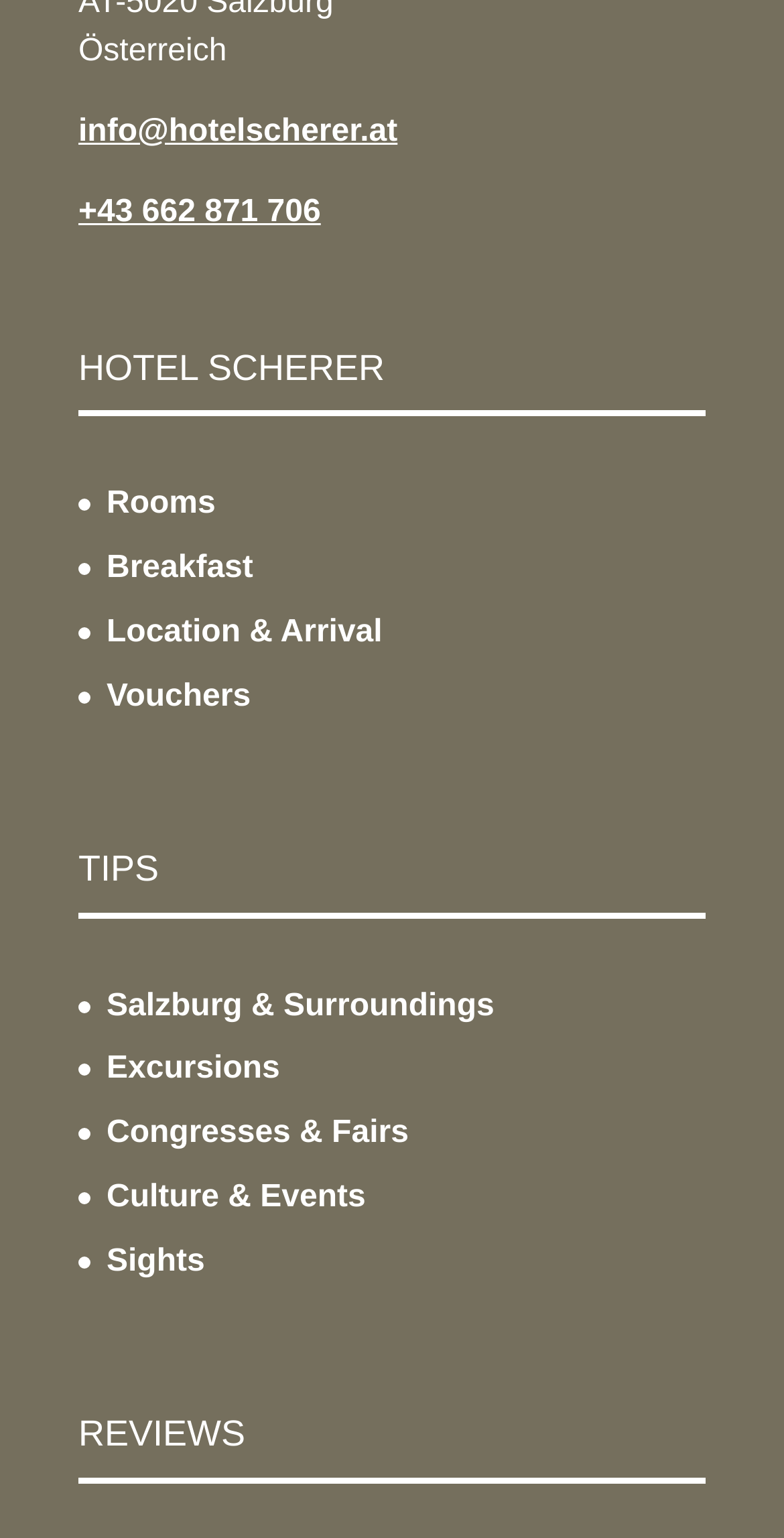Respond to the following question with a brief word or phrase:
What is the phone number of Hotel Scherer?

+43 662 871 706